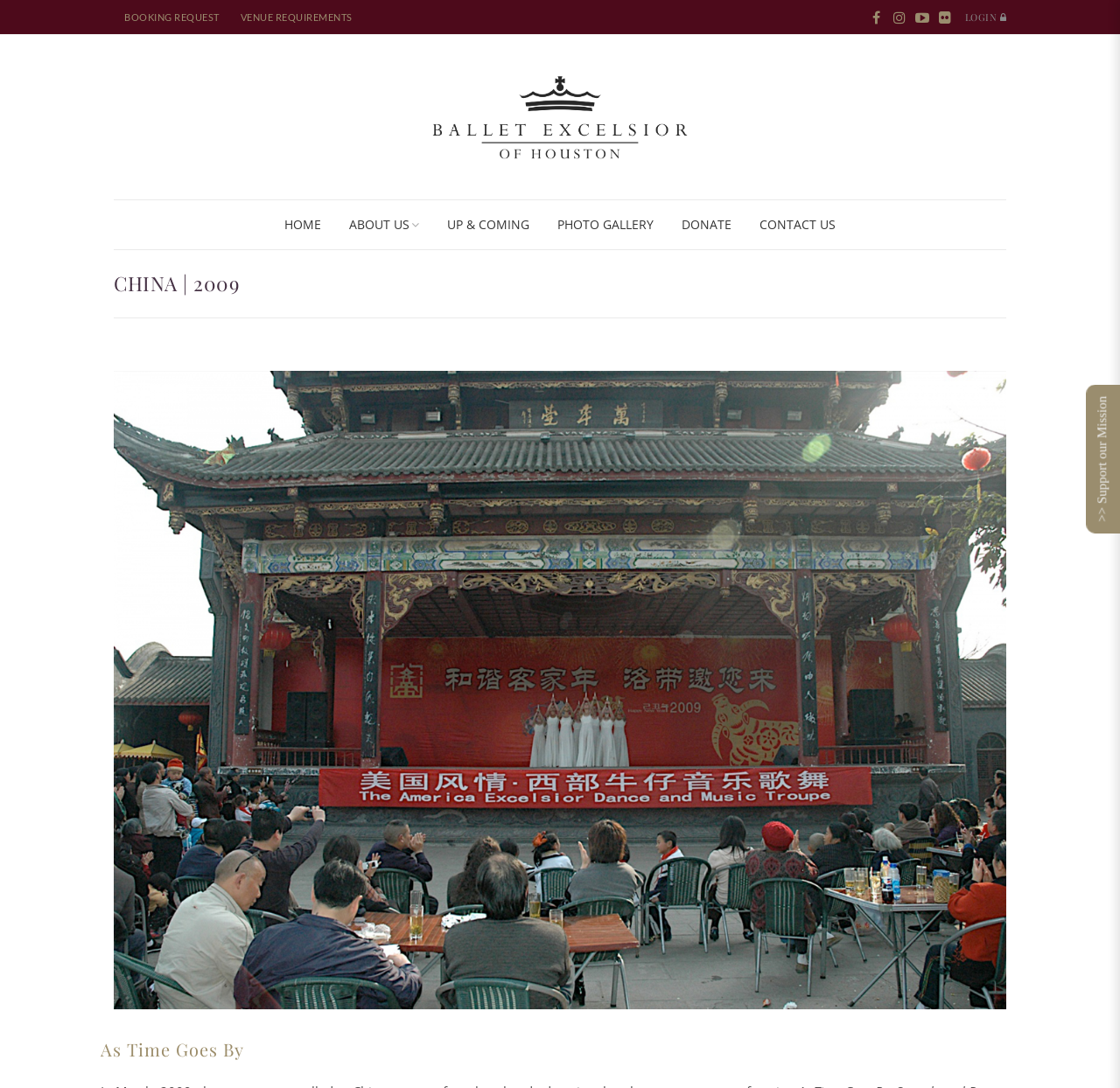What is the name of the ballet company?
Kindly offer a comprehensive and detailed response to the question.

Based on the webpage's meta description and the logo image, it can be inferred that the webpage is about Ballet Excelsior, a ballet company that performed in China in 2009.